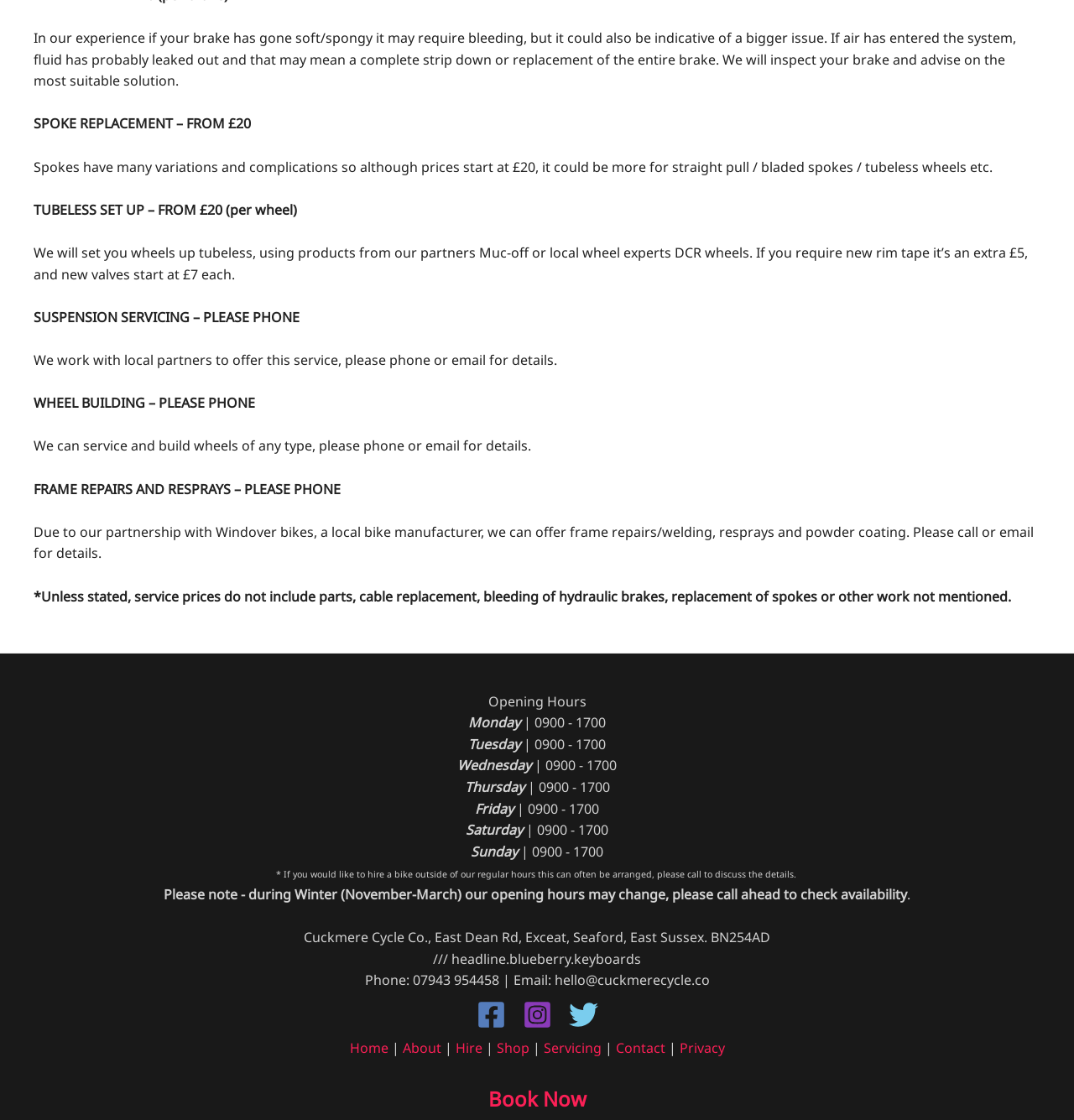Locate the bounding box coordinates of the clickable region necessary to complete the following instruction: "Click on the Facebook link". Provide the coordinates in the format of four float numbers between 0 and 1, i.e., [left, top, right, bottom].

[0.443, 0.893, 0.471, 0.919]